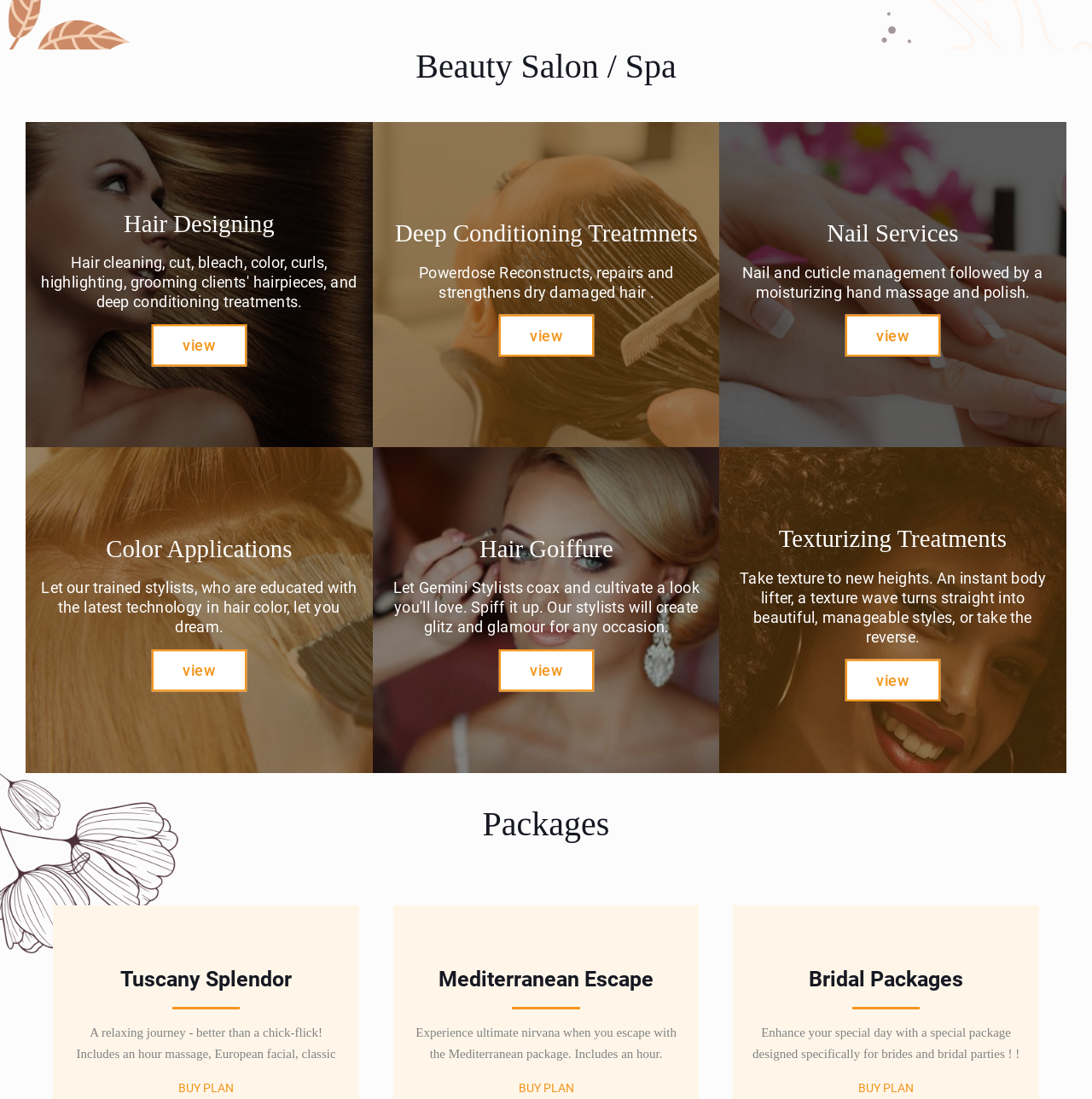Calculate the bounding box coordinates for the UI element based on the following description: "parent_node: Color Applications". Ensure the coordinates are four float numbers between 0 and 1, i.e., [left, top, right, bottom].

[0.023, 0.407, 0.341, 0.703]